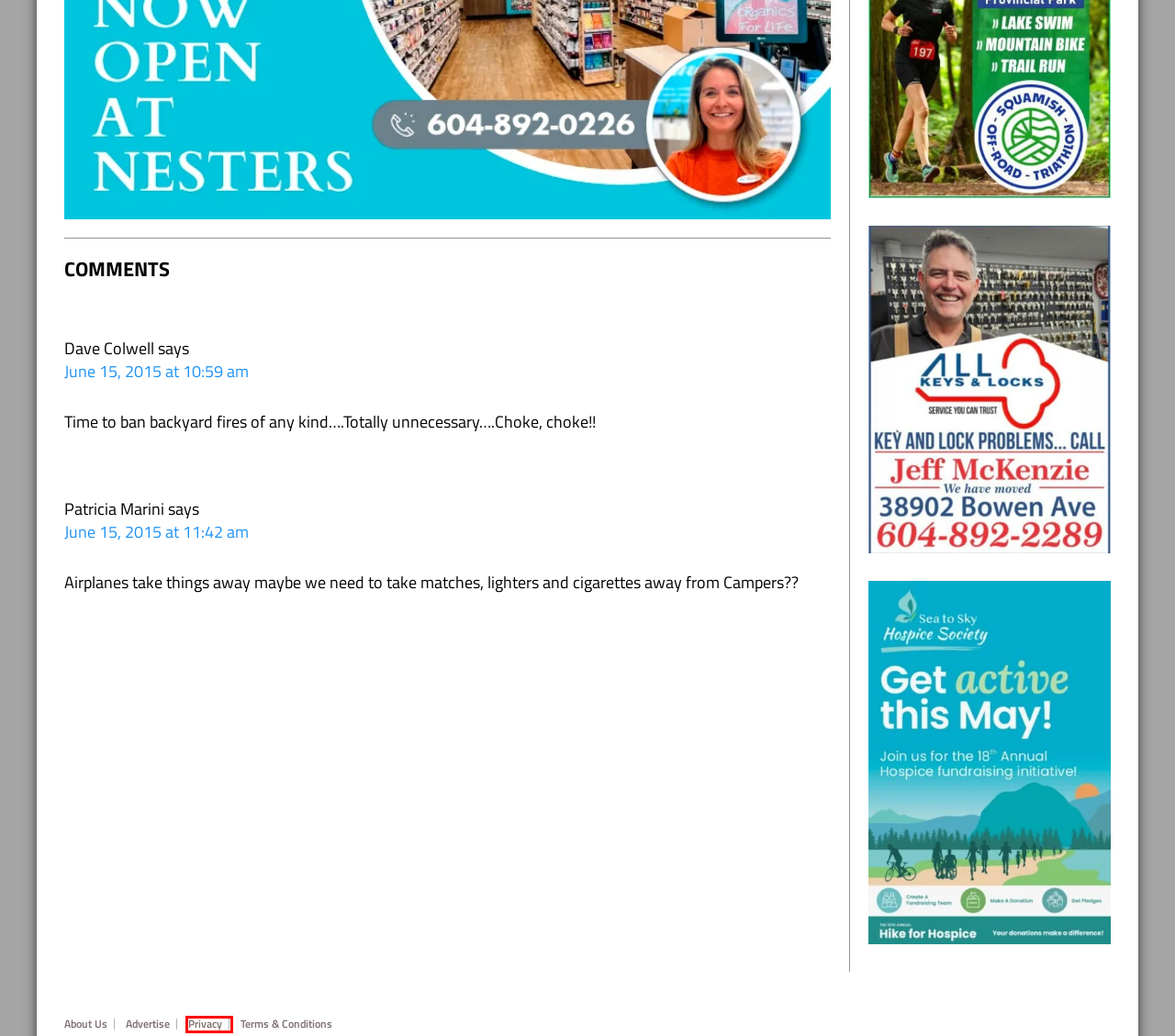Examine the screenshot of a webpage with a red bounding box around a specific UI element. Identify which webpage description best matches the new webpage that appears after clicking the element in the red bounding box. Here are the candidates:
A. Send Story Ideas & Tips - The Squamish Reporter
B. Terms & Conditions: The Squamish Reporter
C. BC/Canada Archives - The Squamish Reporter
D. Sea to Sky Archives - The Squamish Reporter
E. Contact The Squamish Reporter: Editor - Gagandeep Ghuman
F. Squamish Archives - The Squamish Reporter
G. Local Squamish News from The Squamish Reporter
H. Privacy - The Squamish Reporter

H